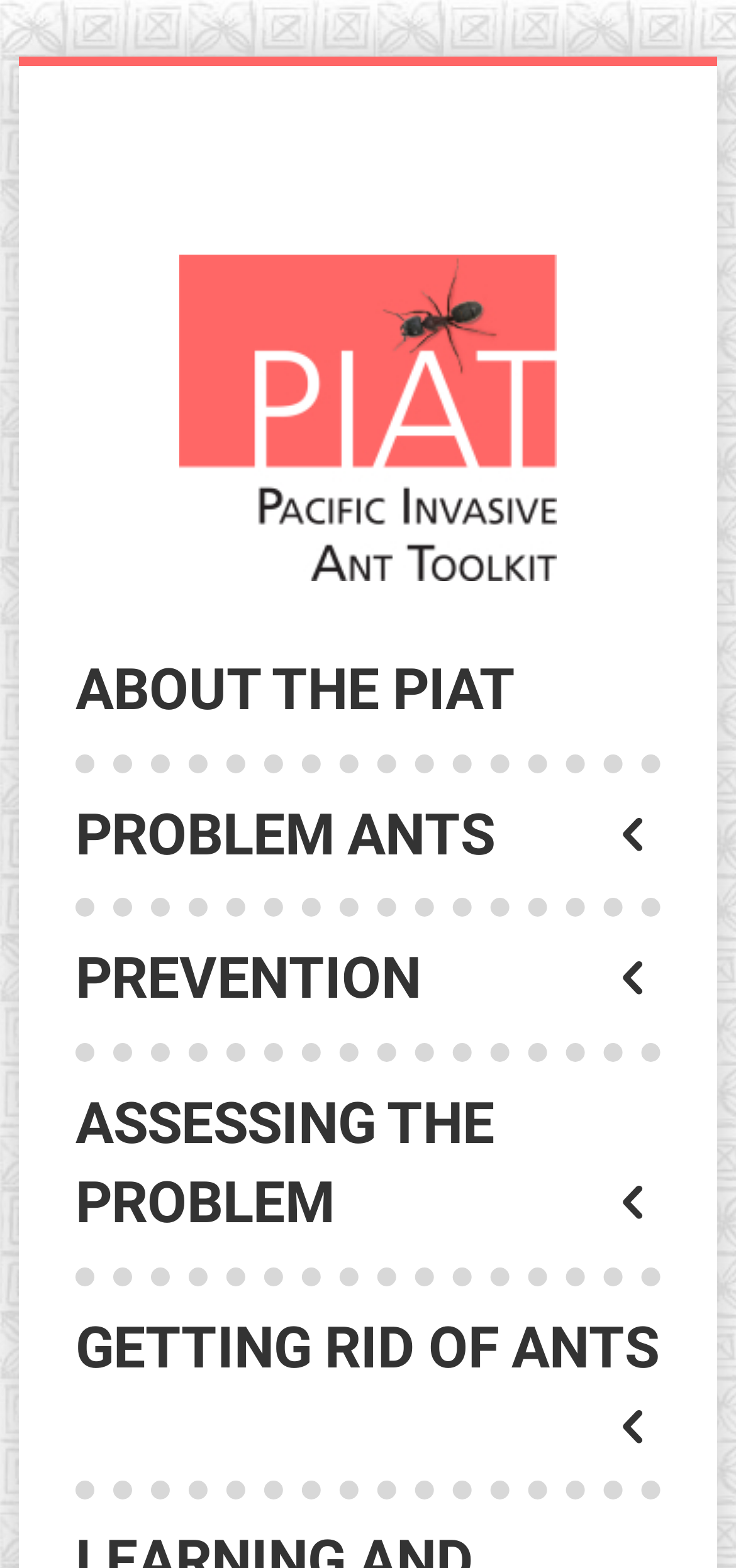How many links are there in the navigation menu?
Based on the screenshot, answer the question with a single word or phrase.

6